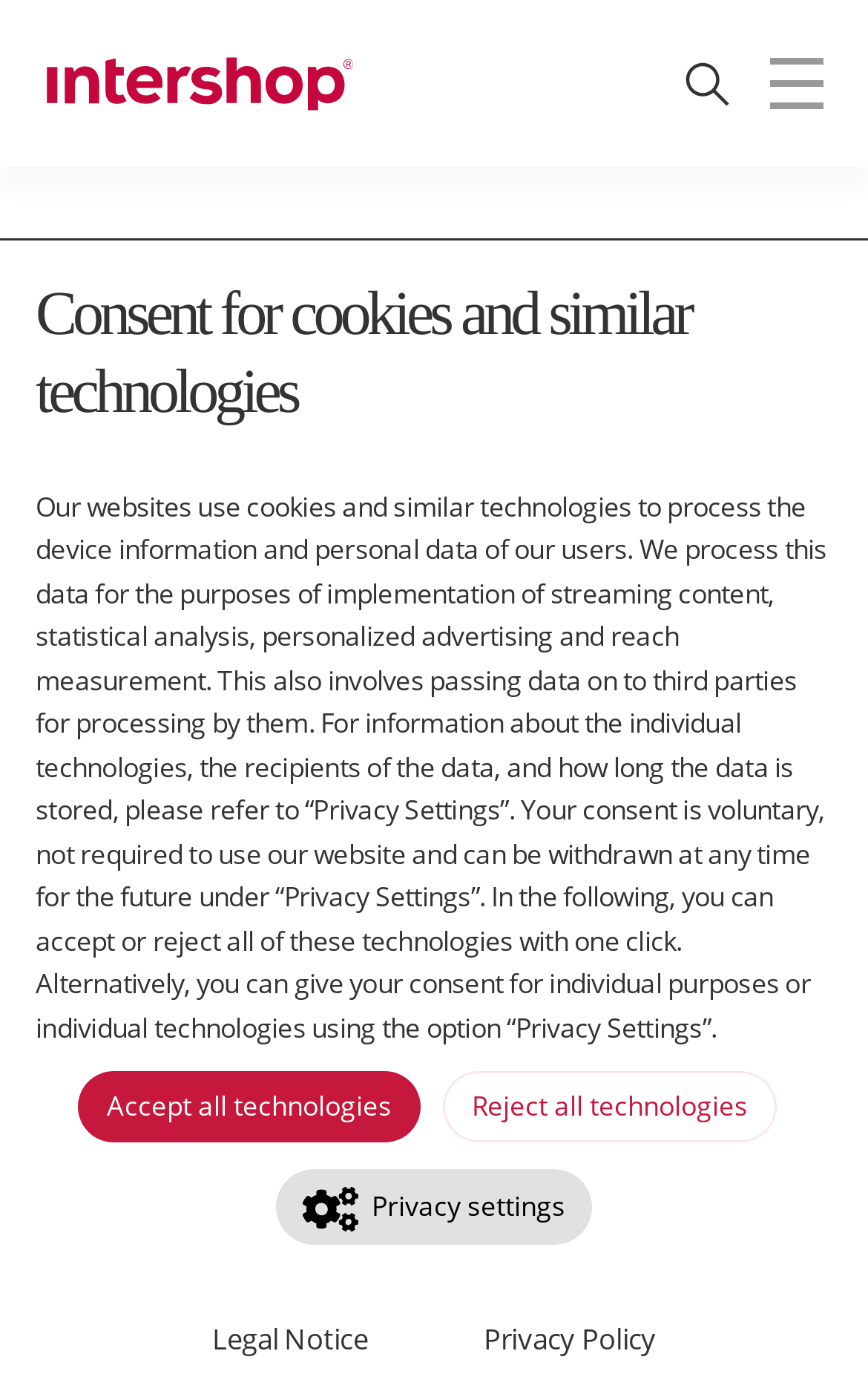Determine the bounding box coordinates for the element that should be clicked to follow this instruction: "View platform information". The coordinates should be given as four float numbers between 0 and 1, in the format [left, top, right, bottom].

[0.222, 0.705, 0.727, 0.764]